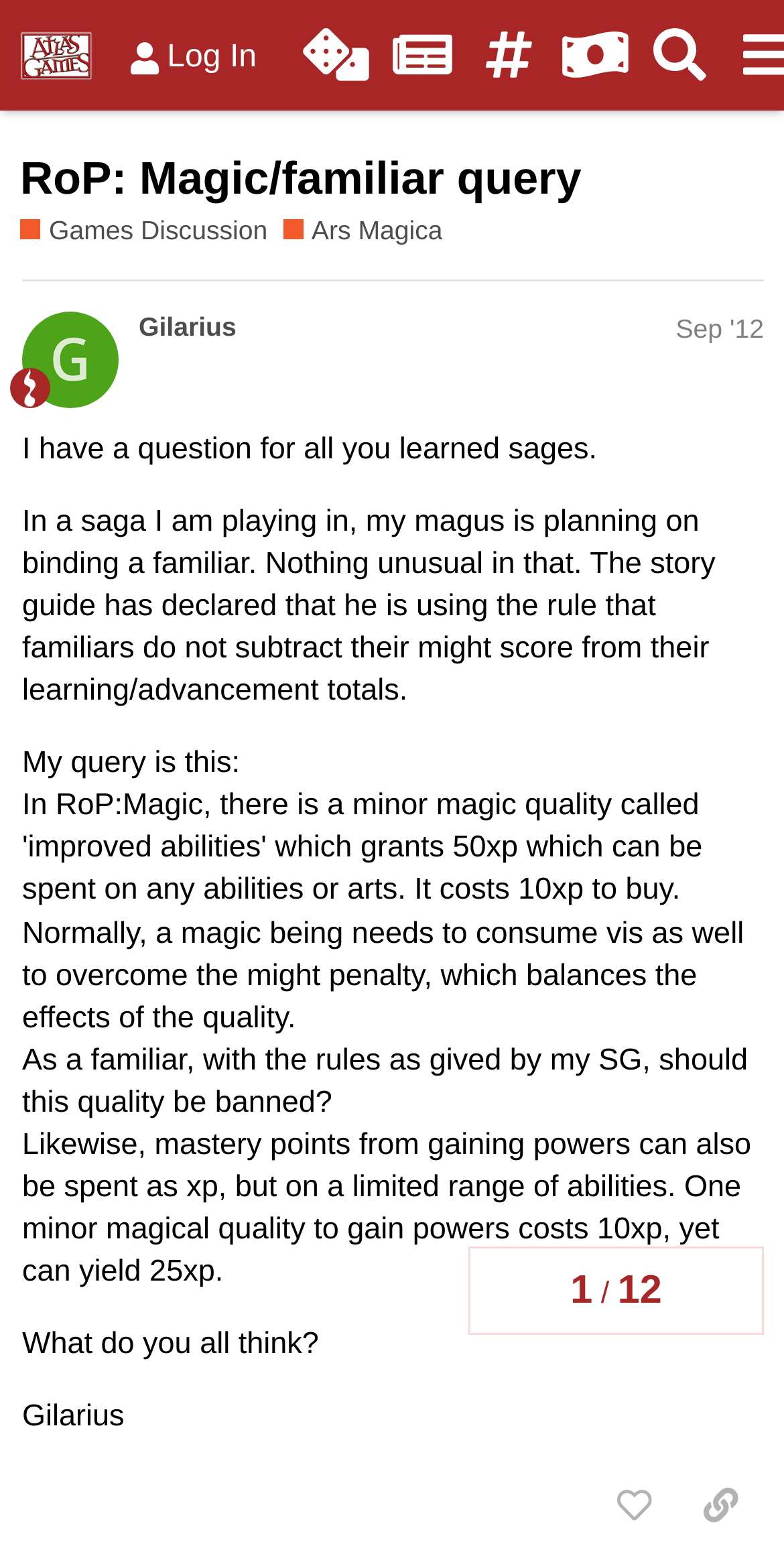Kindly provide the bounding box coordinates of the section you need to click on to fulfill the given instruction: "View the Atlas Games RPG Forum".

[0.026, 0.012, 0.118, 0.059]